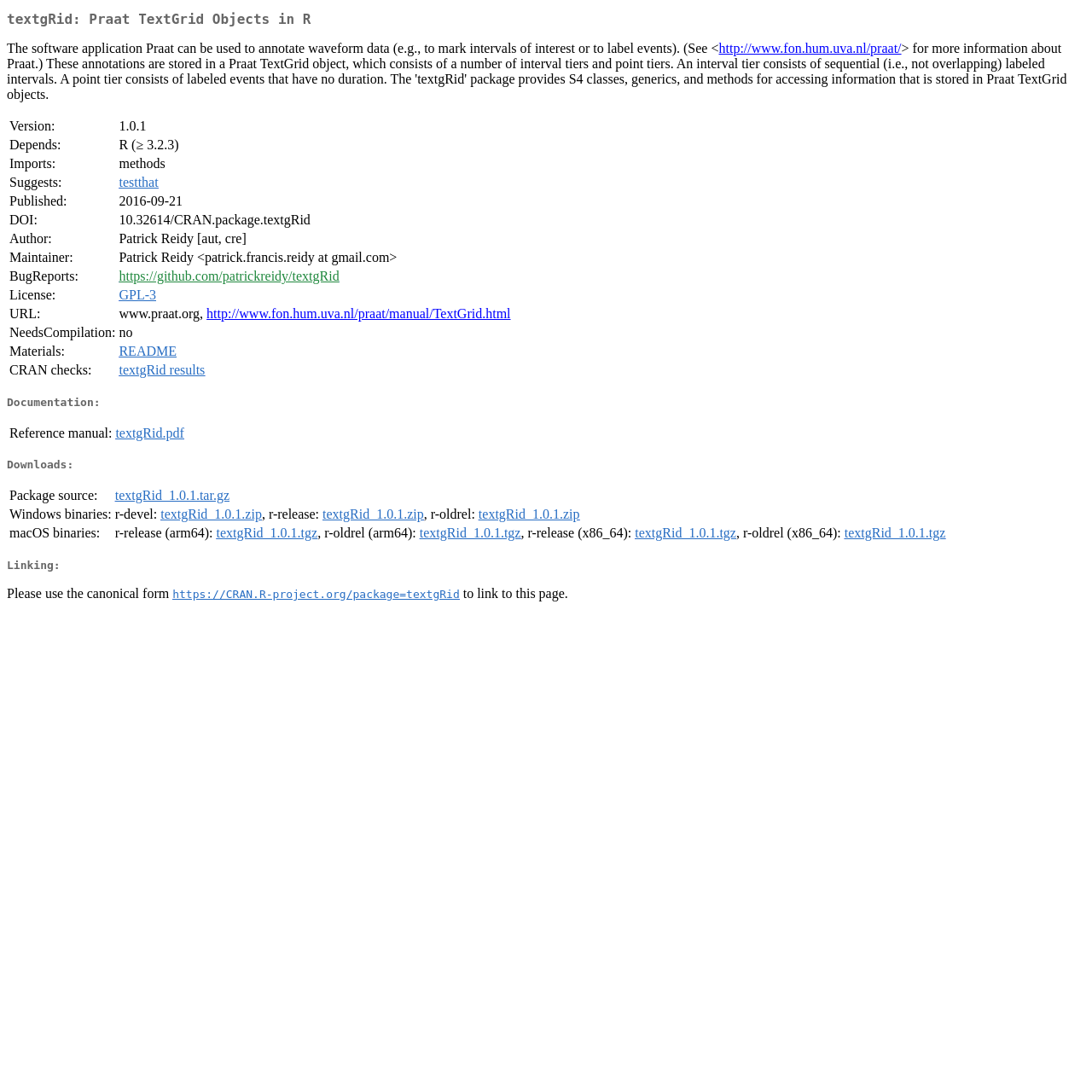Determine the bounding box coordinates for the clickable element to execute this instruction: "check package version". Provide the coordinates as four float numbers between 0 and 1, i.e., [left, top, right, bottom].

[0.108, 0.108, 0.468, 0.124]